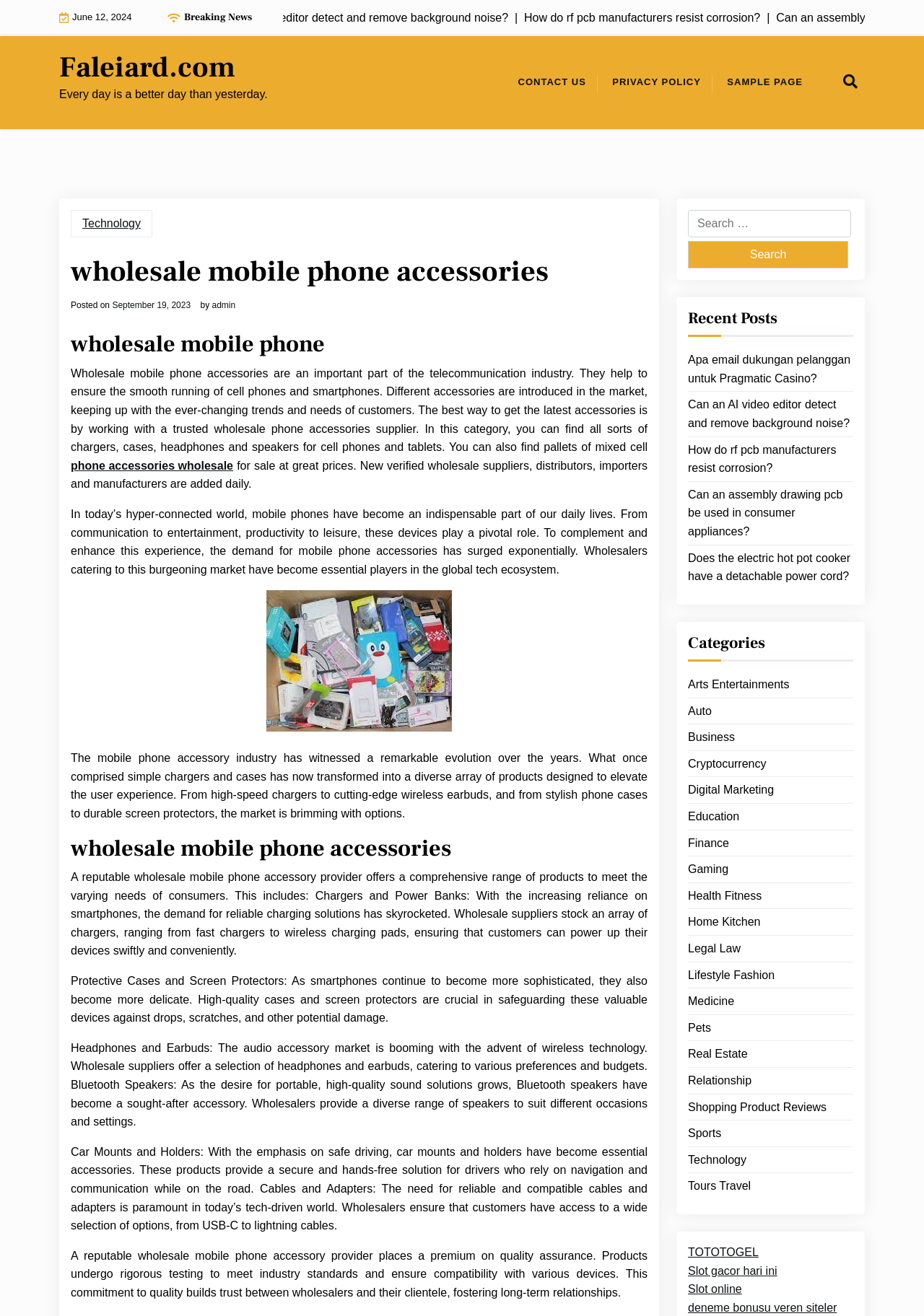What is the importance of quality assurance in wholesale mobile phone accessories?
Please answer the question with a detailed response using the information from the screenshot.

The webpage emphasizes that a reputable wholesale mobile phone accessory provider places a premium on quality assurance, which involves rigorous testing to meet industry standards and ensure compatibility with various devices, ultimately building trust between wholesalers and their clientele.